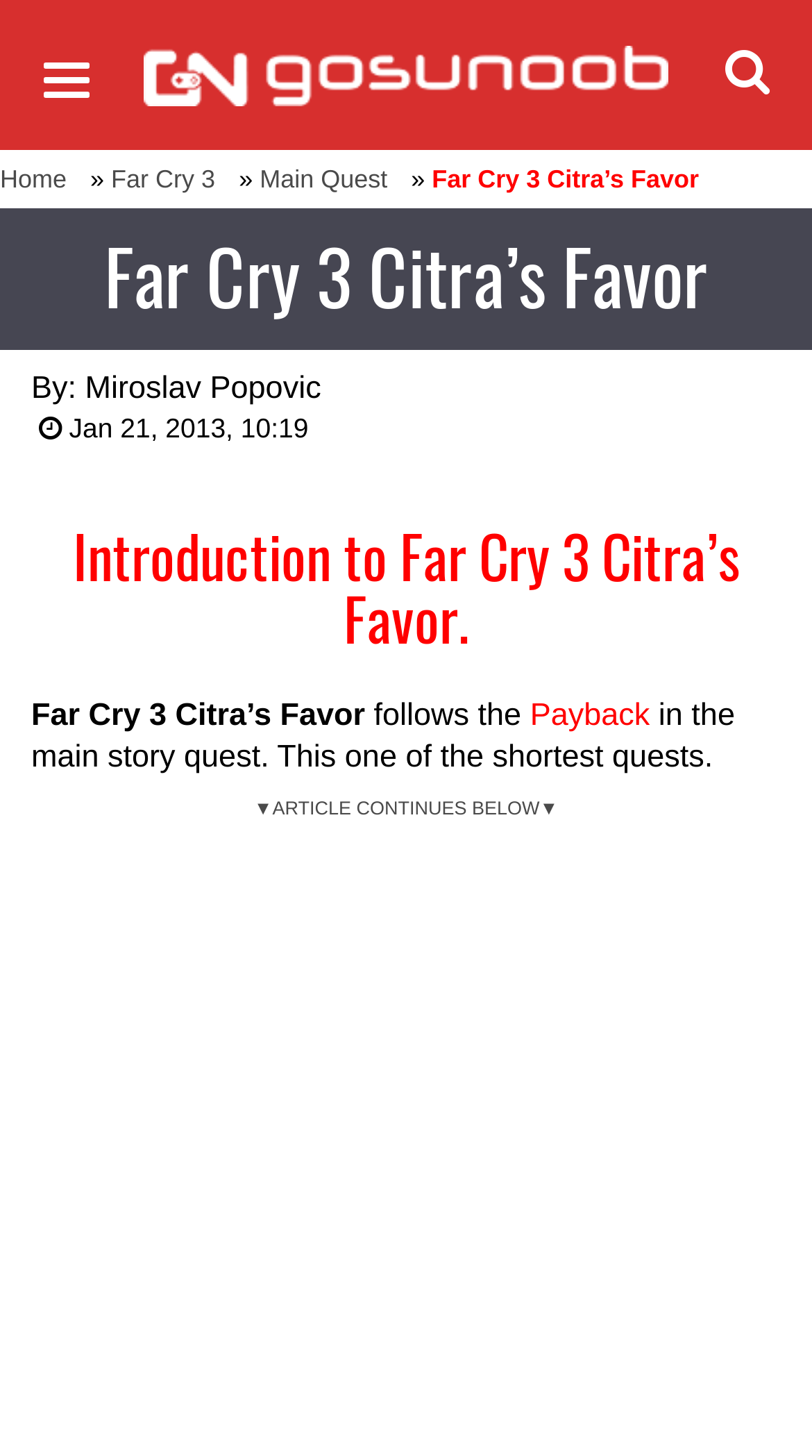Summarize the webpage with intricate details.

The webpage is a guide for the main story quest "Citra's Favor" in the video game Far Cry 3. At the top, there is a header section with a link to the website's homepage, "GosuNoob.com Video Game News & Guides", and a search button. On the top-right corner, there is an "open menu" button that expands to reveal a menu with links to other sections of the website, including "Home", "Far Cry 3", and "Main Quest".

Below the header section, there is a heading that reads "Far Cry 3 Citra’s Favor" and a subheading that provides an introduction to the quest. The introduction mentions that the quest follows "Payback" in the main story quest and is one of the shortest quests.

The webpage also displays the author's name, "Miroslav Popovic", and the date the article was published, "Jan 21, 2013, 10:19". There is a separator line with the text "▼ARTICLE CONTINUES BELOW▼" that divides the introduction from the rest of the article.

The rest of the webpage is not described in the provided accessibility tree, but based on the meta description, it likely contains a visual walkthrough of the quest with screenshots, maps, and guides.